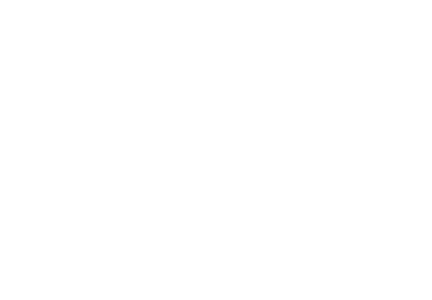What type of audience is the image intended to attract?
Refer to the image and answer the question using a single word or phrase.

Students and young professionals